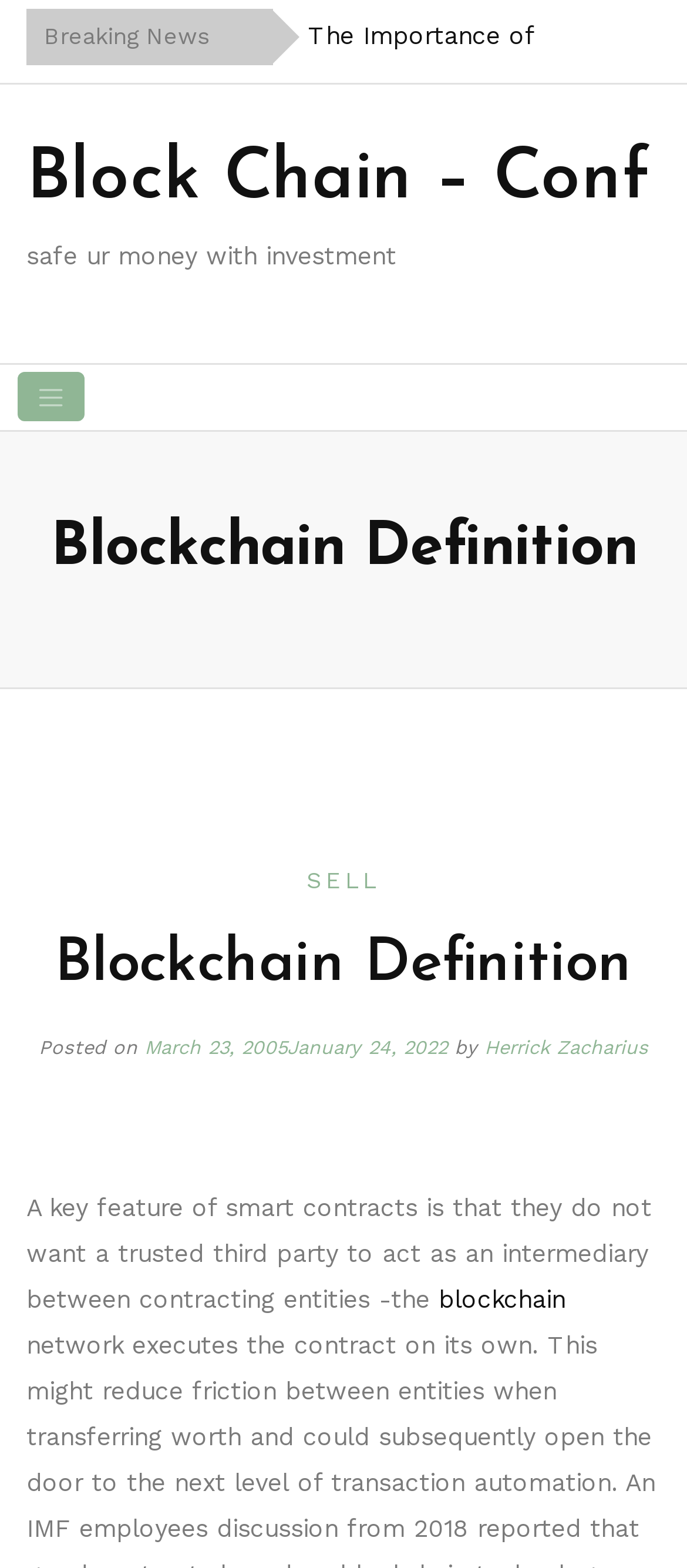Locate the bounding box coordinates of the clickable element to fulfill the following instruction: "Toggle navigation". Provide the coordinates as four float numbers between 0 and 1 in the format [left, top, right, bottom].

[0.026, 0.238, 0.122, 0.269]